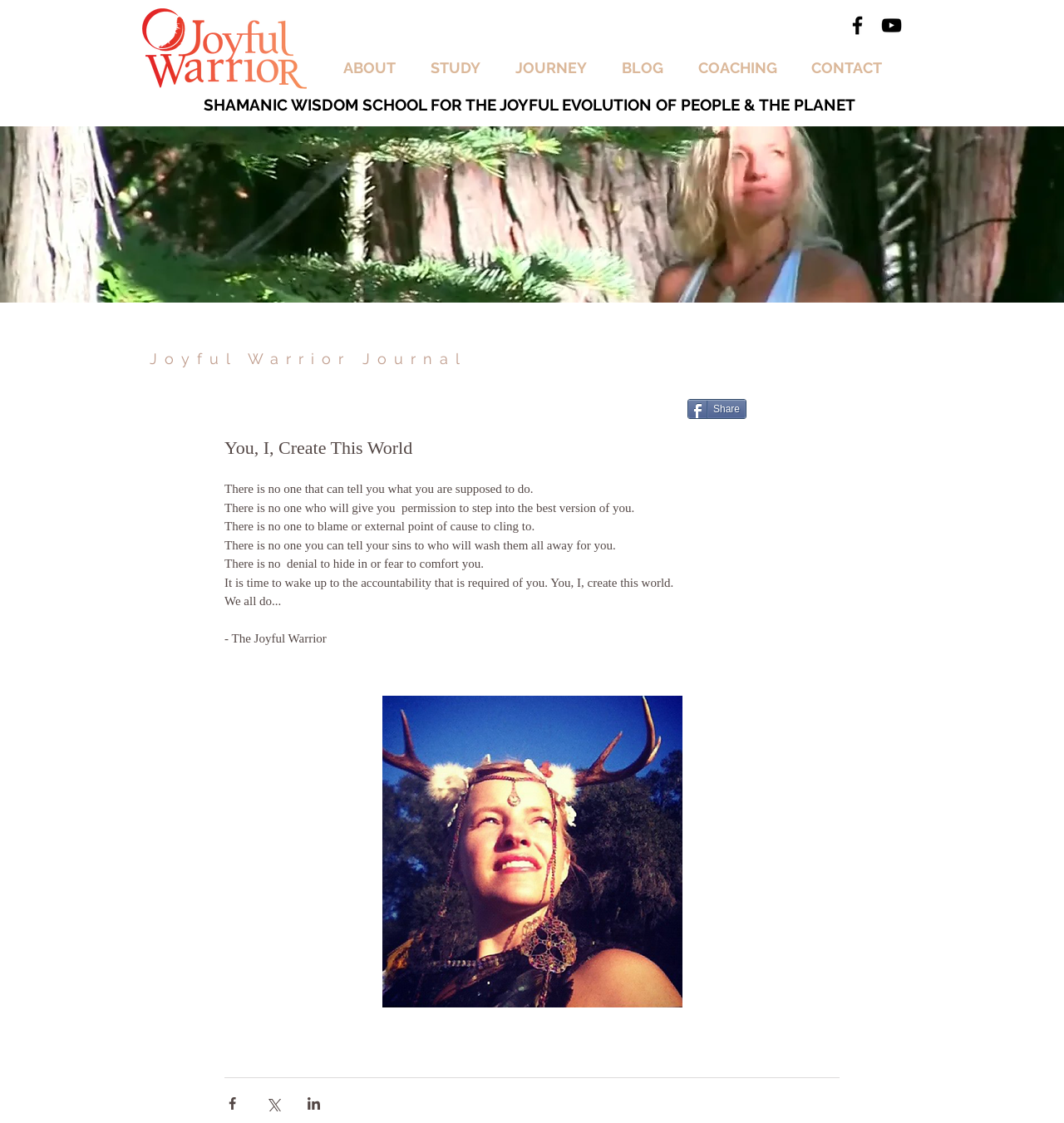What are the social media platforms available for sharing?
Could you please answer the question thoroughly and with as much detail as possible?

The social media platforms are located at the top right corner of the webpage, and they are represented by icons. There are four platforms available: Facebook, YouTube, Twitter, and LinkedIn.